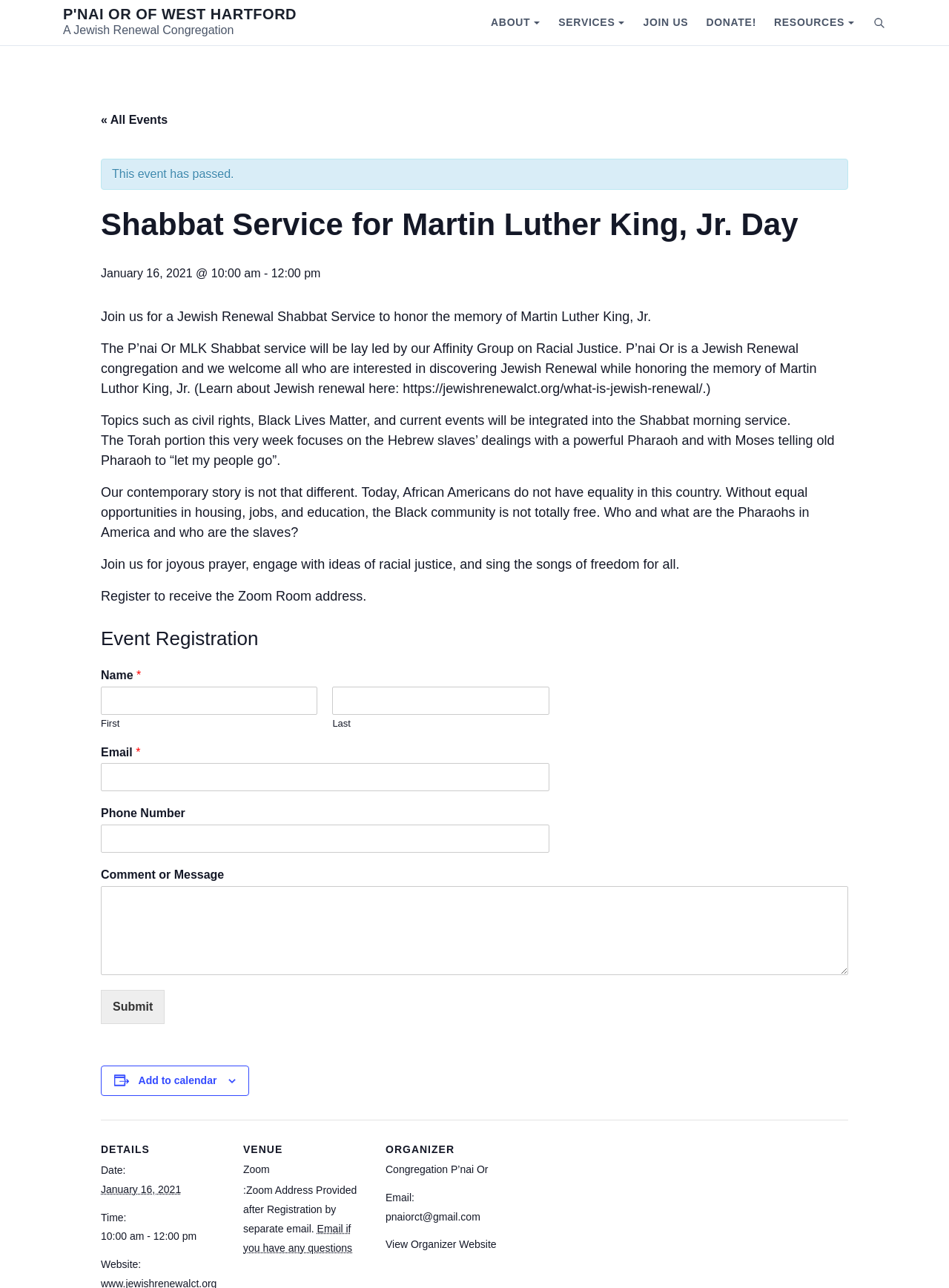Determine the bounding box coordinates of the clickable region to execute the instruction: "Click the 'Search' button". The coordinates should be four float numbers between 0 and 1, denoted as [left, top, right, bottom].

[0.91, 0.008, 0.934, 0.027]